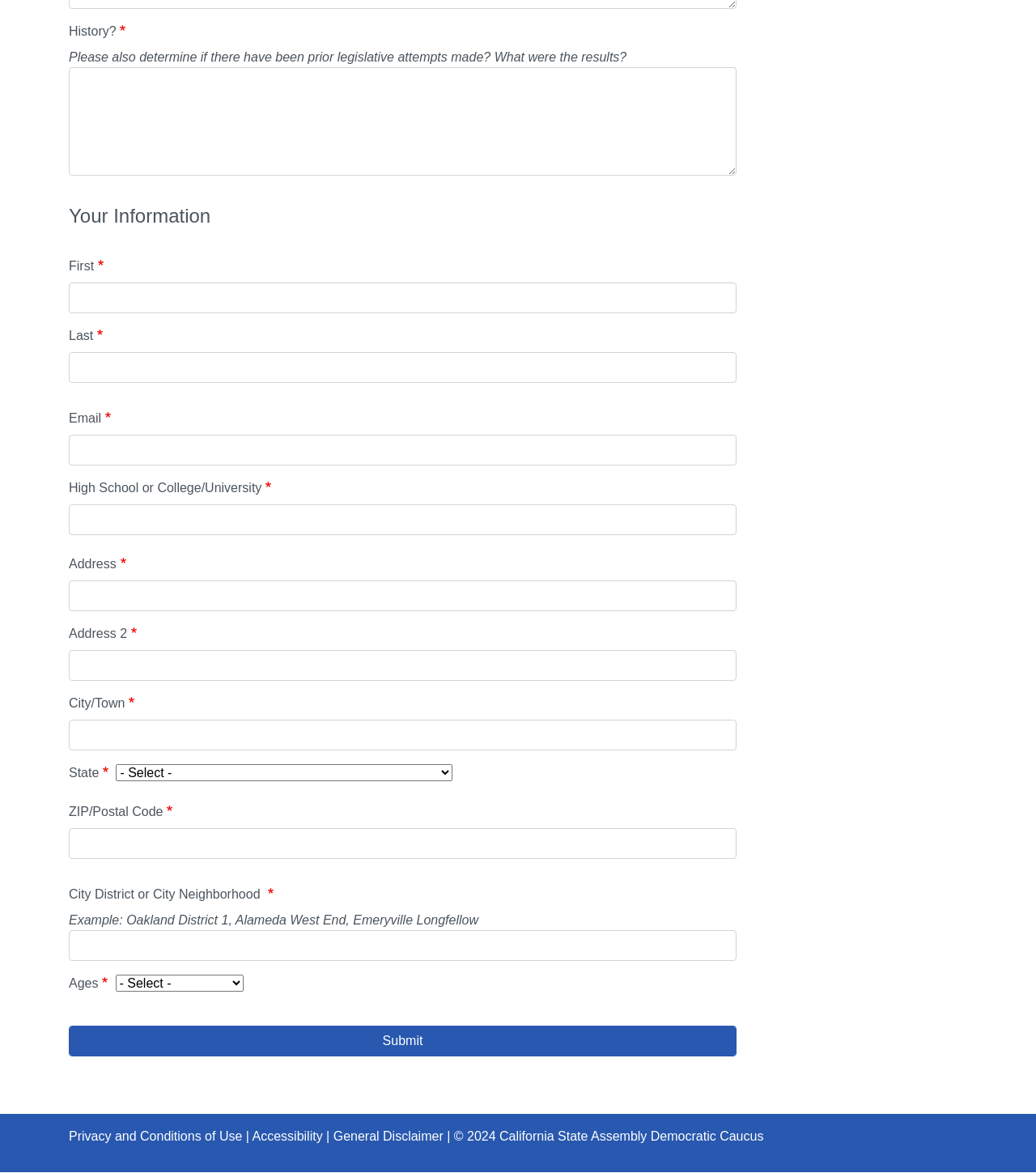Please determine the bounding box coordinates for the element that should be clicked to follow these instructions: "View company introduction".

None